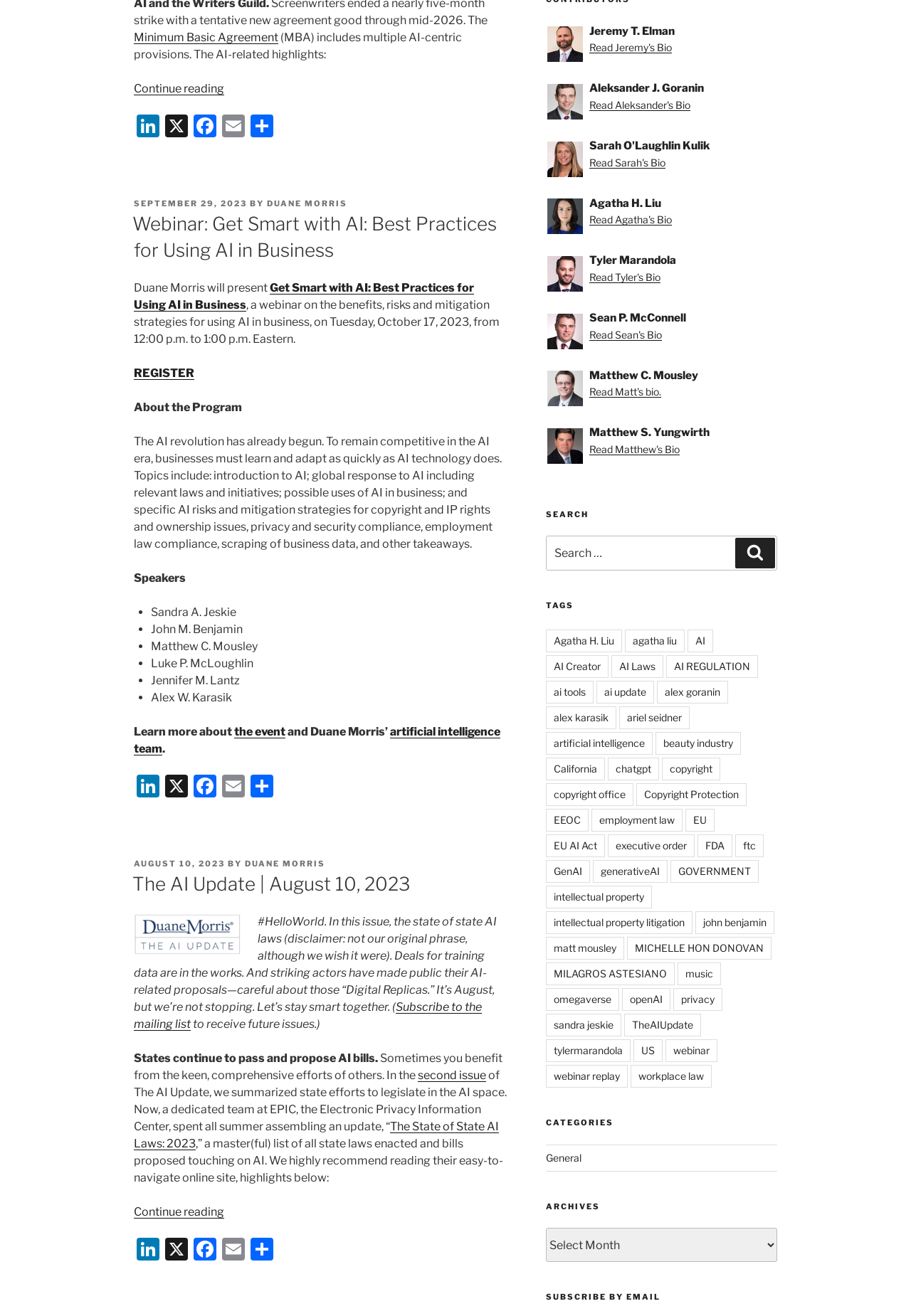Using the format (top-left x, top-left y, bottom-right x, bottom-right y), and given the element description, identify the bounding box coordinates within the screenshot: Subscribe to the mailing list

[0.147, 0.76, 0.529, 0.783]